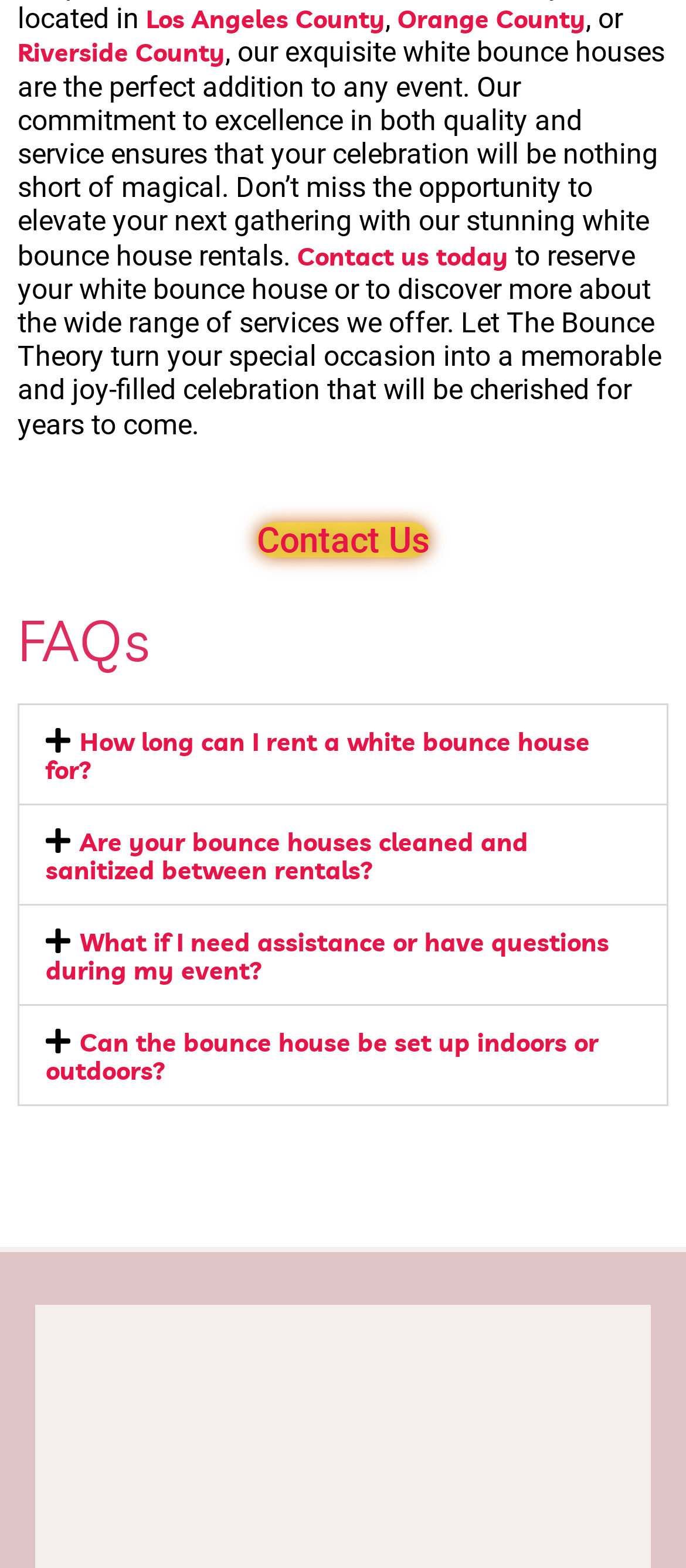What types of questions are answered in the FAQs section?
Use the image to answer the question with a single word or phrase.

Rental and event-related questions